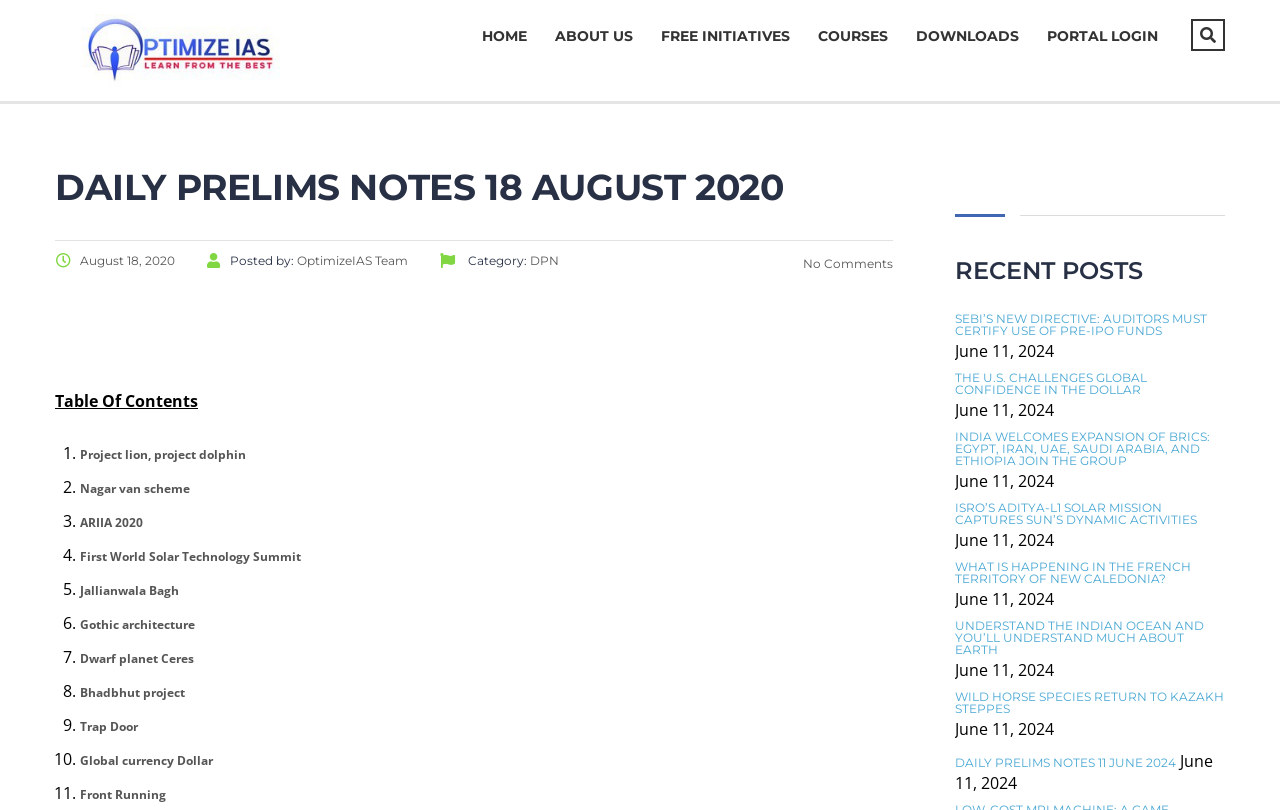Determine the bounding box coordinates for the region that must be clicked to execute the following instruction: "Click on the 'DAILY PRELIMS NOTES 11 JUNE 2024' link".

[0.746, 0.935, 0.919, 0.949]